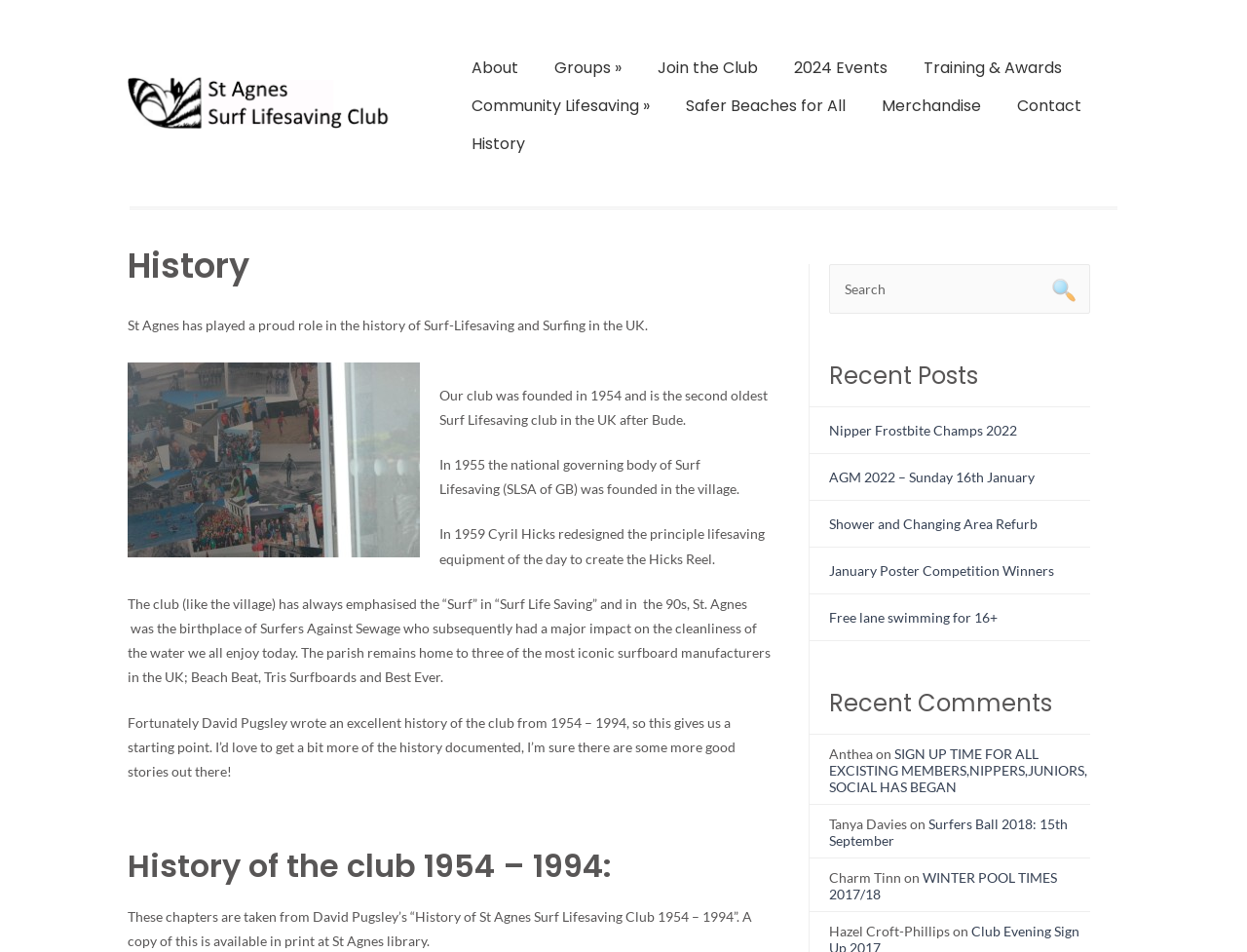Identify the bounding box coordinates of the region I need to click to complete this instruction: "Read the 'History' heading".

[0.102, 0.256, 0.621, 0.302]